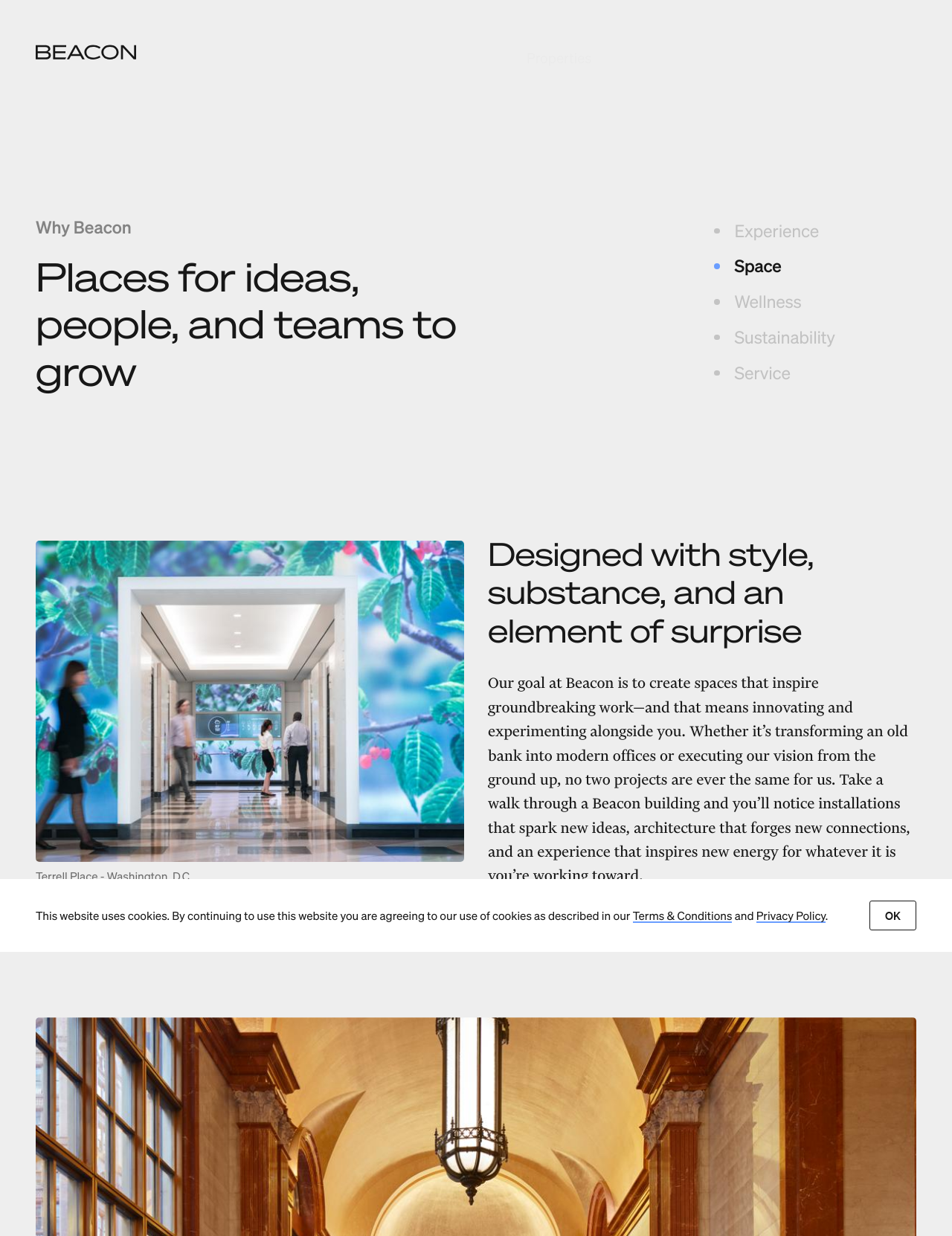Please identify the bounding box coordinates of the element that needs to be clicked to perform the following instruction: "Click the OK button".

[0.913, 0.728, 0.962, 0.753]